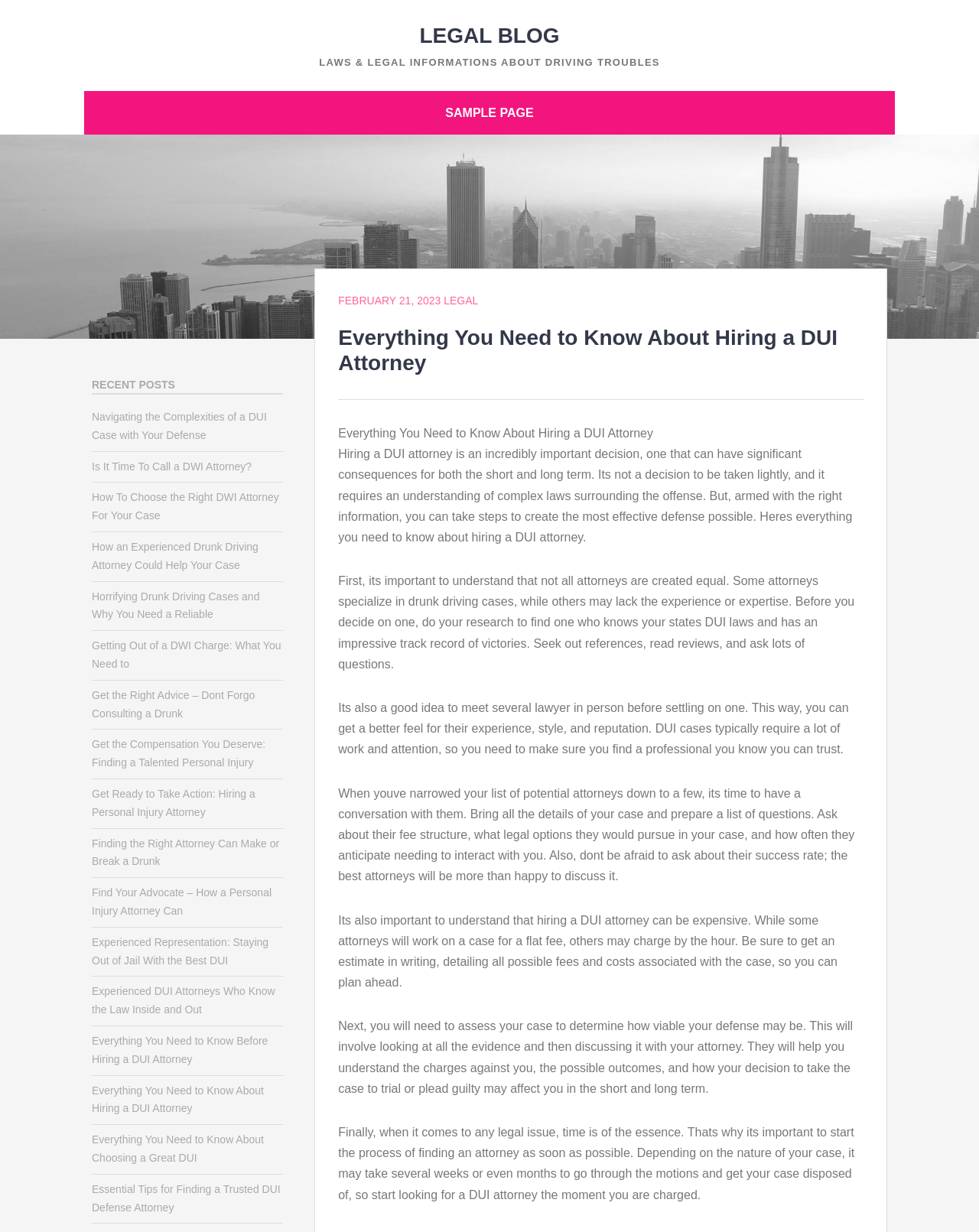Refer to the image and answer the question with as much detail as possible: Why is time important when it comes to finding a DUI attorney?

The webpage emphasizes that time is of the essence when it comes to finding a DUI attorney, as it may take several weeks or even months to go through the motions and get your case disposed of. Therefore, it's crucial to start the process of finding an attorney as soon as possible.